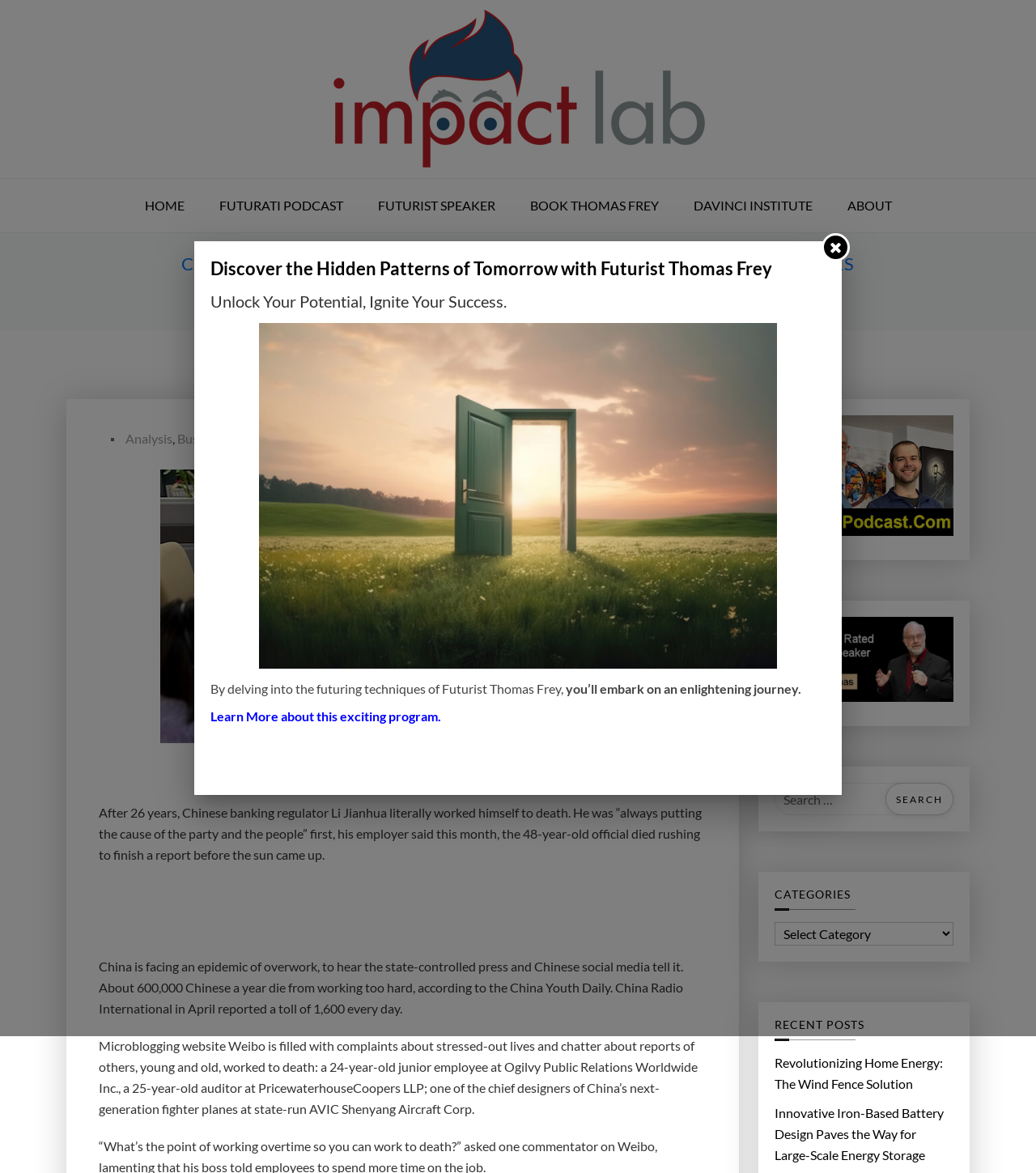Offer a comprehensive description of the webpage’s content and structure.

This webpage is about the Impact Lab, a futurist platform focused on analyzing and predicting future trends. At the top, there is a navigation menu with links to "HOME", "FUTURATI PODCAST", "FUTURIST SPEAKER", "BOOK THOMAS FREY", "DAVINCI INSTITUTE", and "ABOUT". Below the navigation menu, there is a prominent heading that reads "CHINA'S EPIDEMIC OF OVERWORK, WORKERS ARE DYING AT THEIR DESKS".

The main content of the webpage is an article discussing the issue of overwork in China, where approximately 600,000 people die every year due to working too hard. The article cites reports from the China Youth Daily and China Radio International, and shares stories of individuals who have died from overwork, including a 24-year-old junior employee at Ogilvy Public Relations Worldwide Inc. and a 25-year-old auditor at PricewaterhouseCoopers LLP.

On the right side of the webpage, there are several links and images related to Thomas Frey, a futurist and speaker. These include links to his podcast, books, and a search function. Below these links, there are headings for "CATEGORIES" and "RECENT POSTS", with links to recent articles on topics such as home energy and battery design.

Throughout the webpage, there are several images, including a logo for Impact Lab and images related to Thomas Frey. The overall layout is organized, with clear headings and concise text.